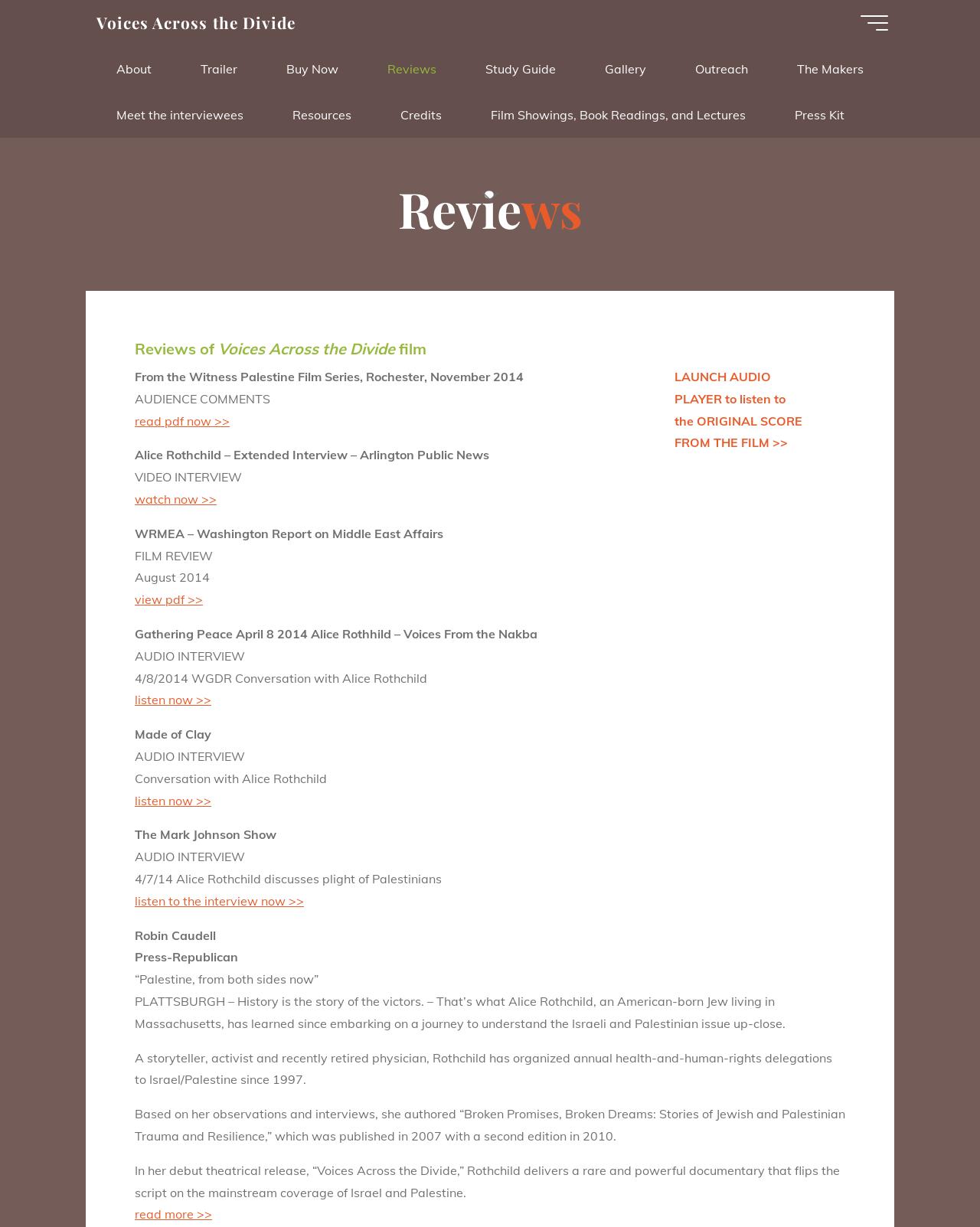Identify and provide the bounding box for the element described by: "read more >>".

[0.138, 0.983, 0.216, 0.996]